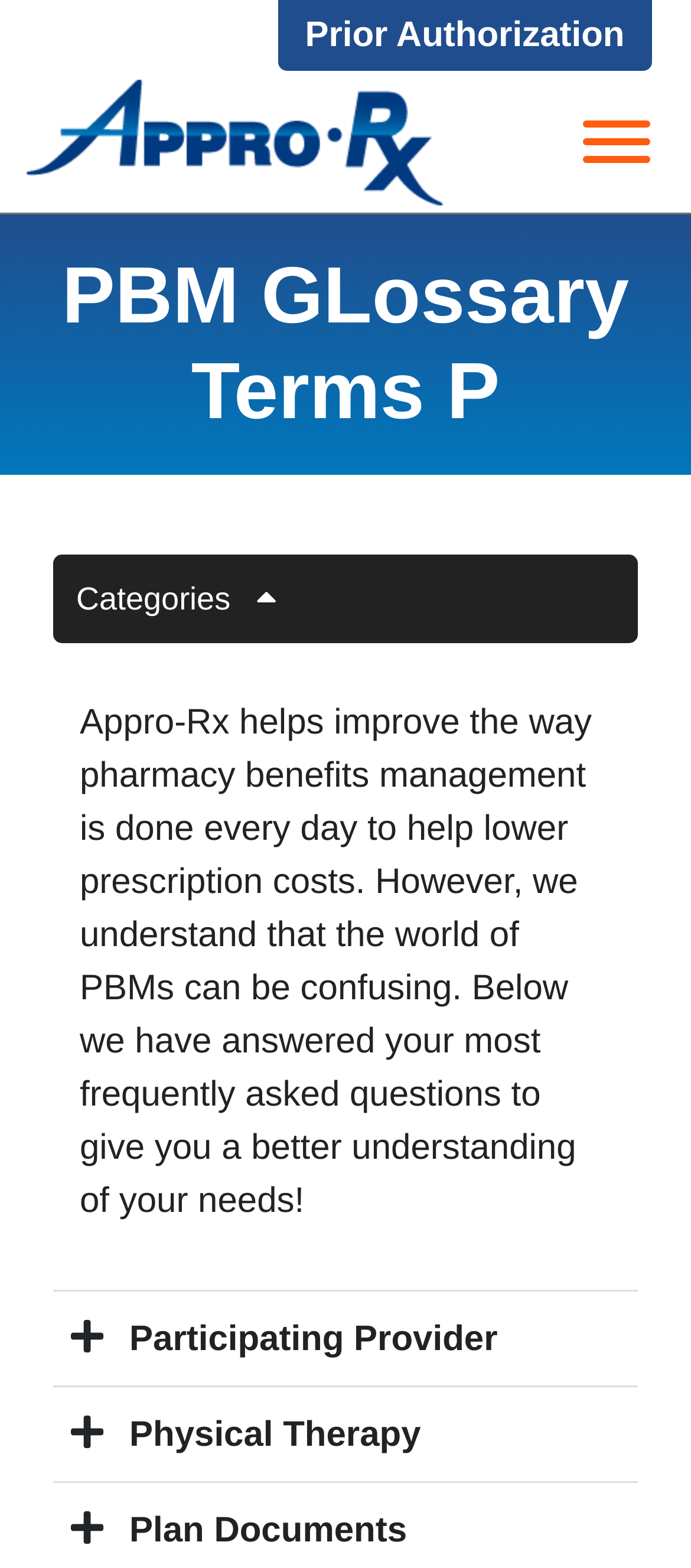Provide the bounding box coordinates for the UI element that is described by this text: "Prior Authorization". The coordinates should be in the form of four float numbers between 0 and 1: [left, top, right, bottom].

[0.403, 0.0, 0.942, 0.045]